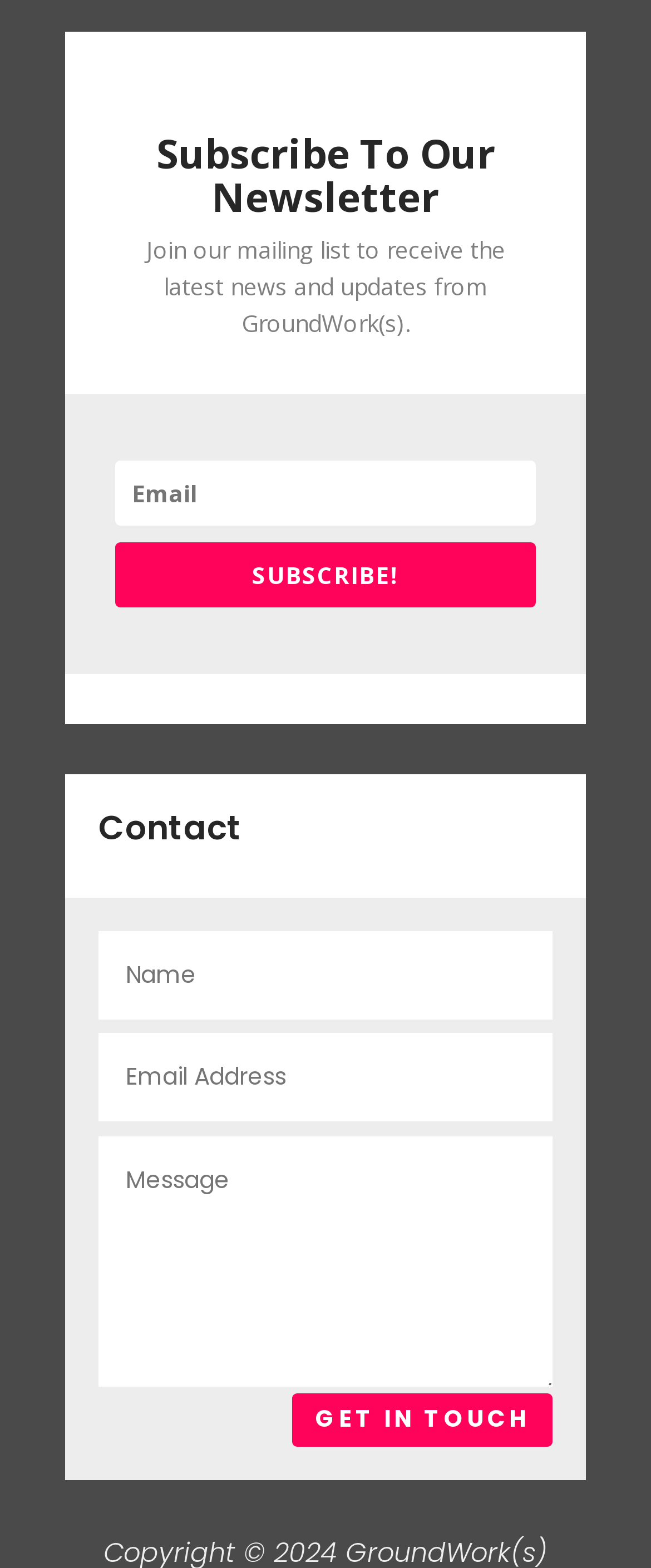Extract the bounding box coordinates for the UI element described by the text: "Opioid Resources". The coordinates should be in the form of [left, top, right, bottom] with values between 0 and 1.

None